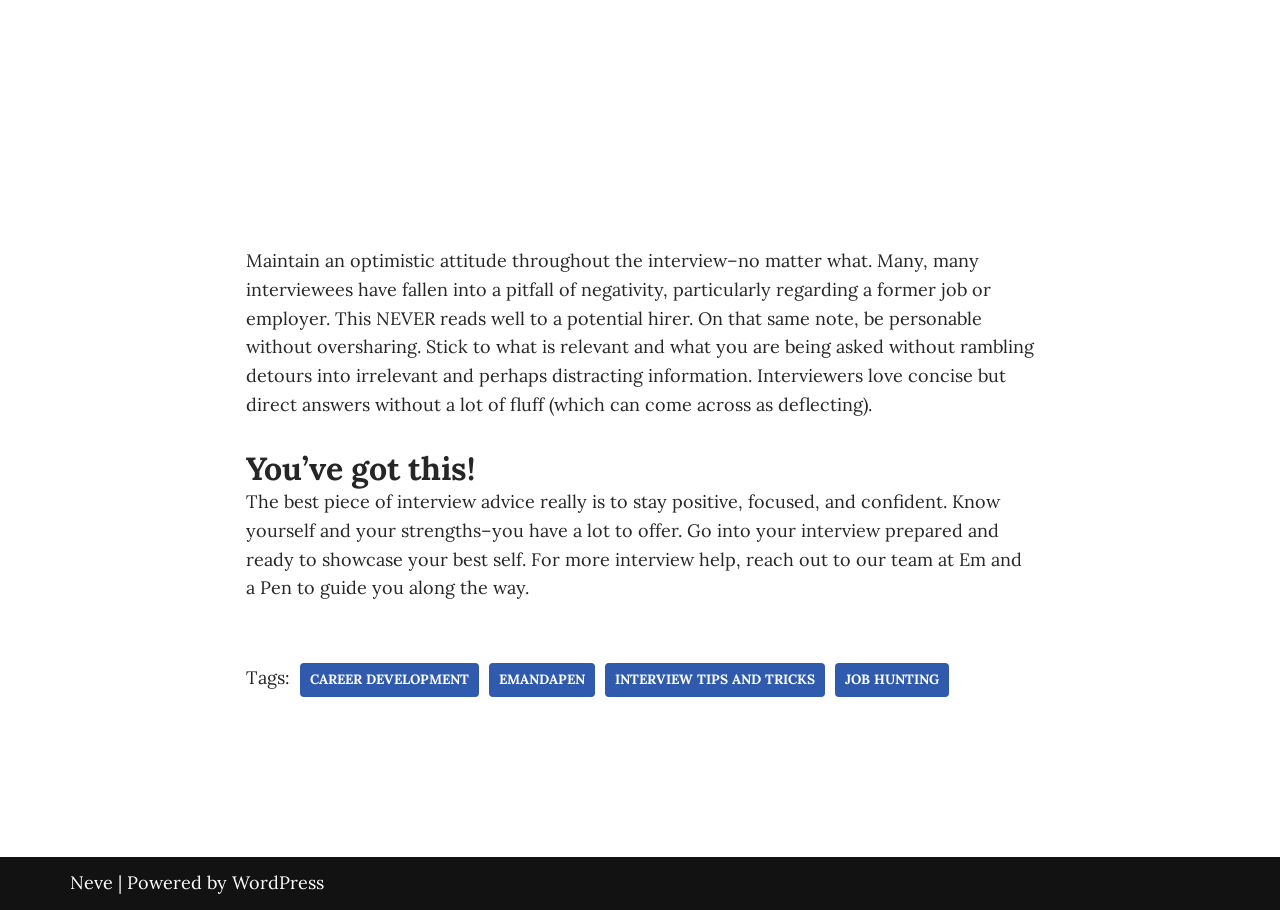Identify the bounding box coordinates for the UI element that matches this description: "emandapen".

[0.382, 0.729, 0.464, 0.766]